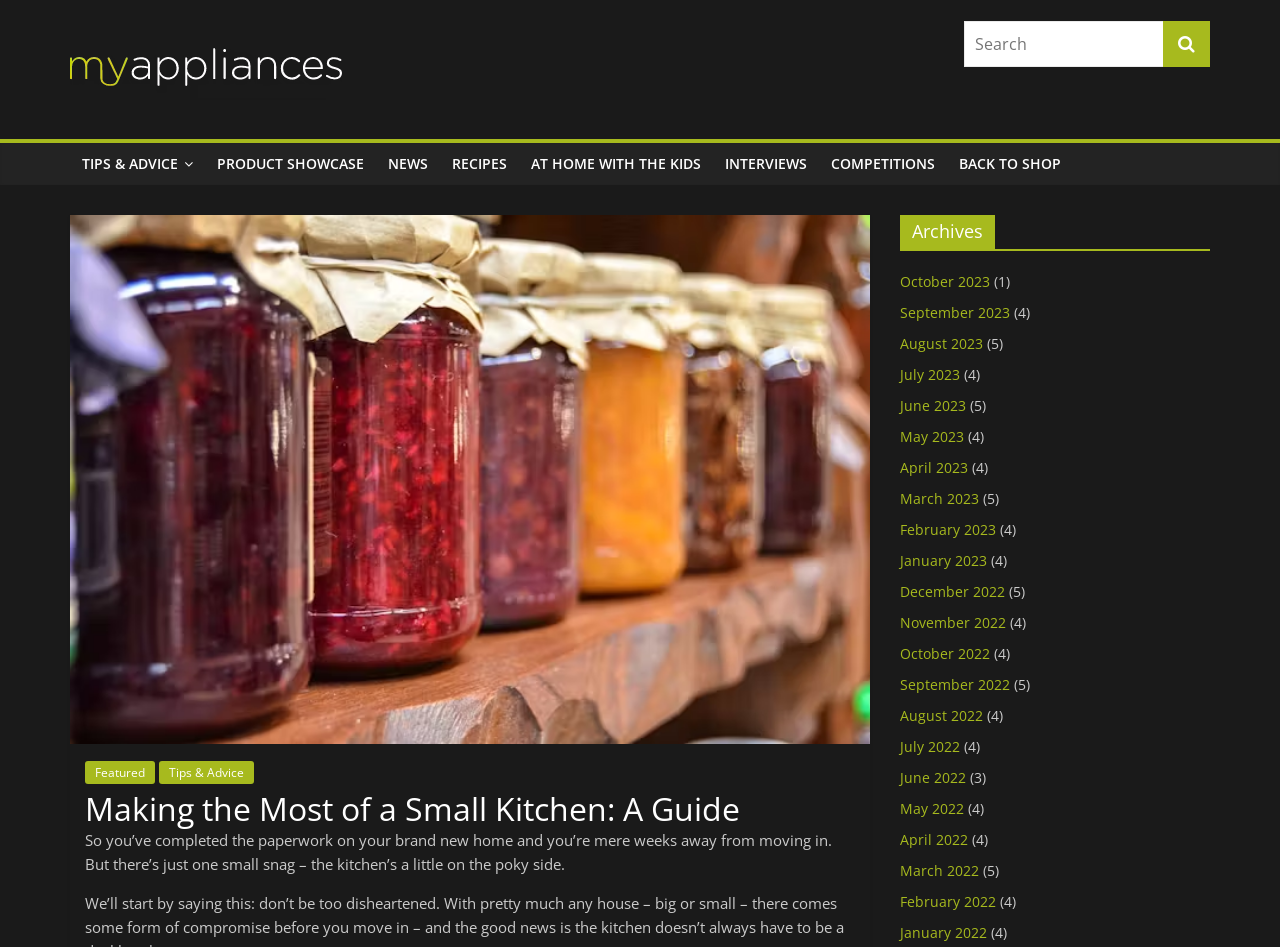Locate the bounding box coordinates of the clickable area needed to fulfill the instruction: "Go to the Tips & Advice page".

[0.055, 0.151, 0.16, 0.196]